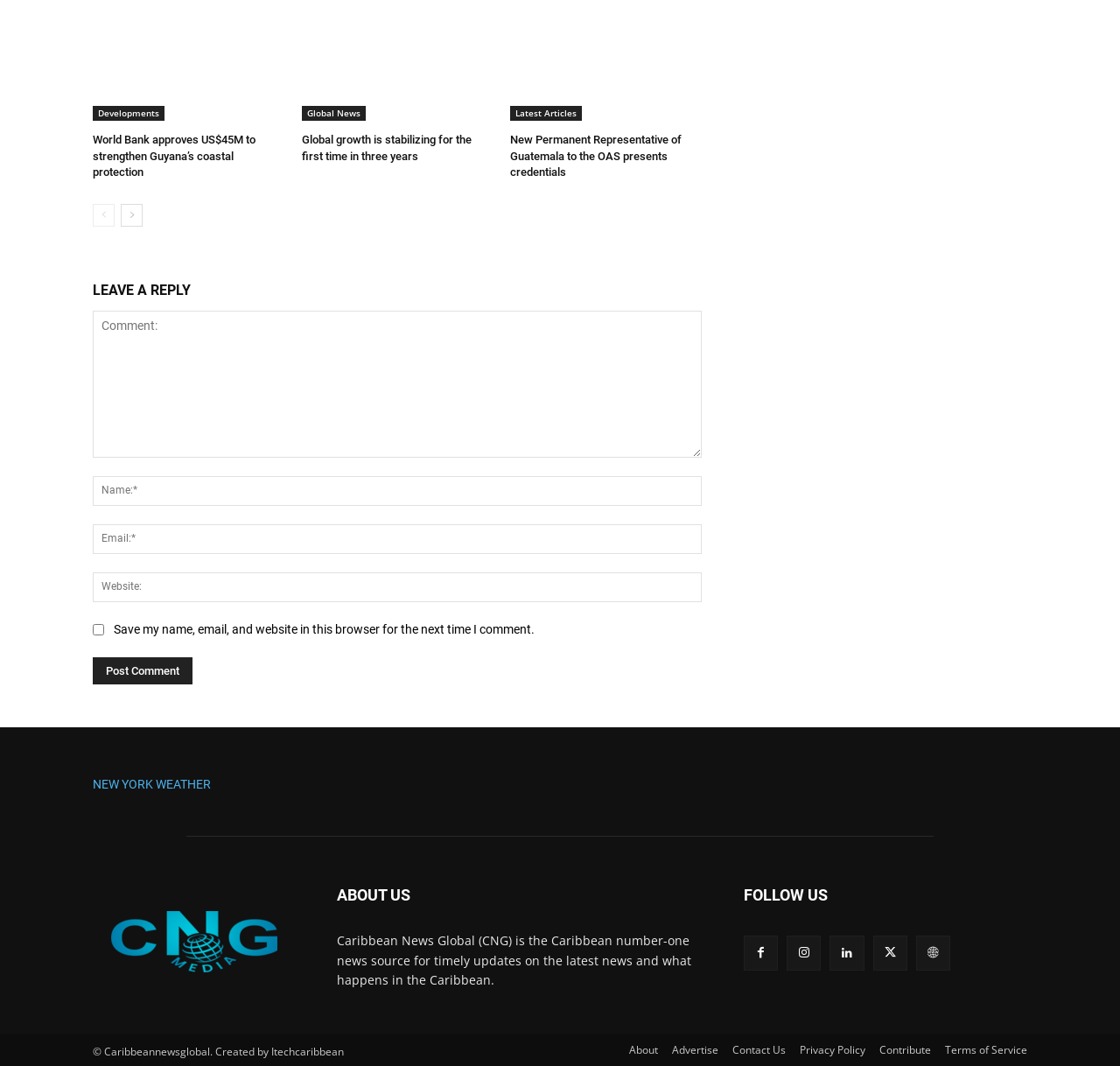Determine the bounding box for the UI element as described: "Latest Articles". The coordinates should be represented as four float numbers between 0 and 1, formatted as [left, top, right, bottom].

[0.456, 0.099, 0.52, 0.113]